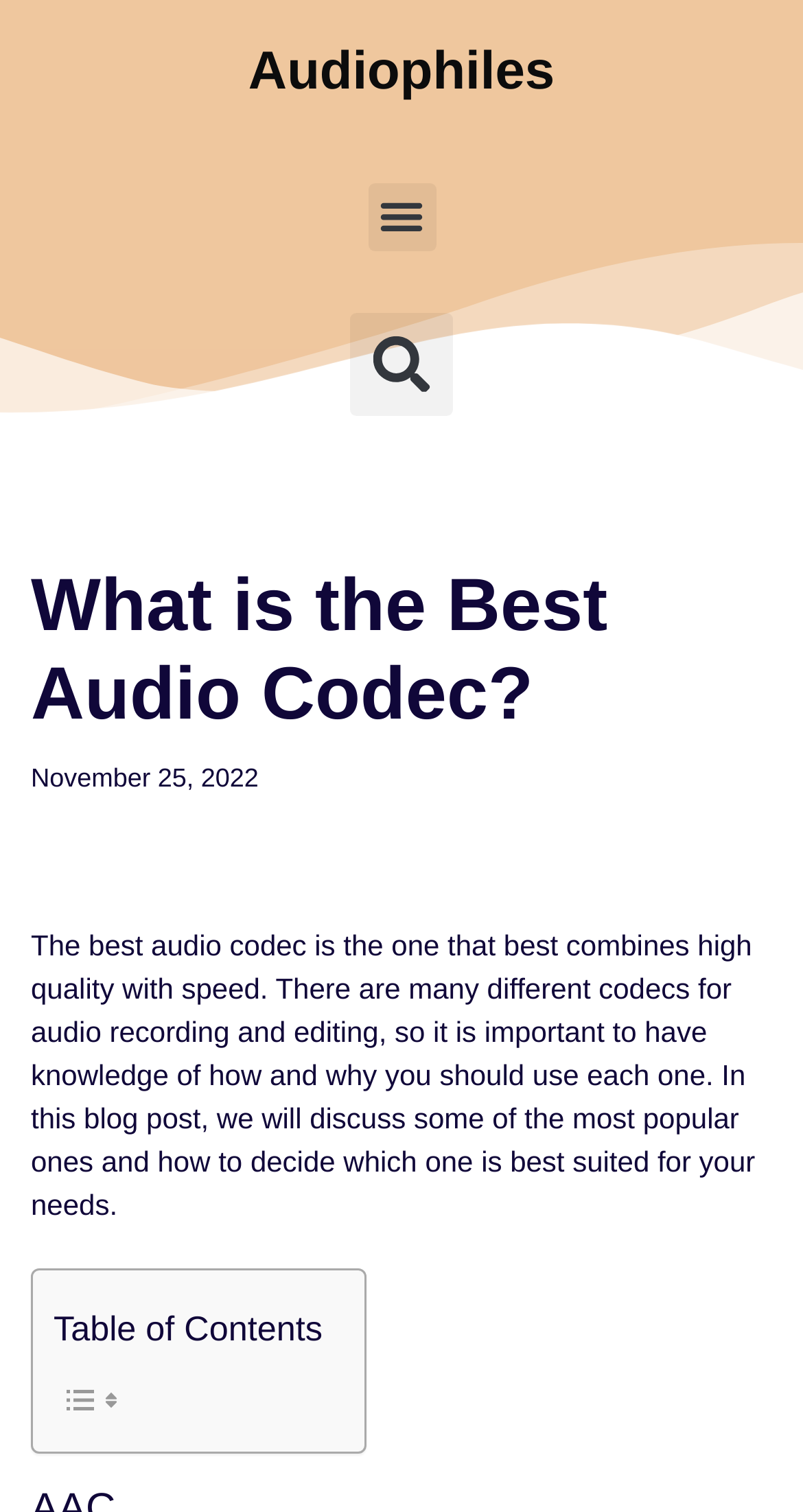Identify the bounding box for the described UI element. Provide the coordinates in (top-left x, top-left y, bottom-right x, bottom-right y) format with values ranging from 0 to 1: Skip to content

None